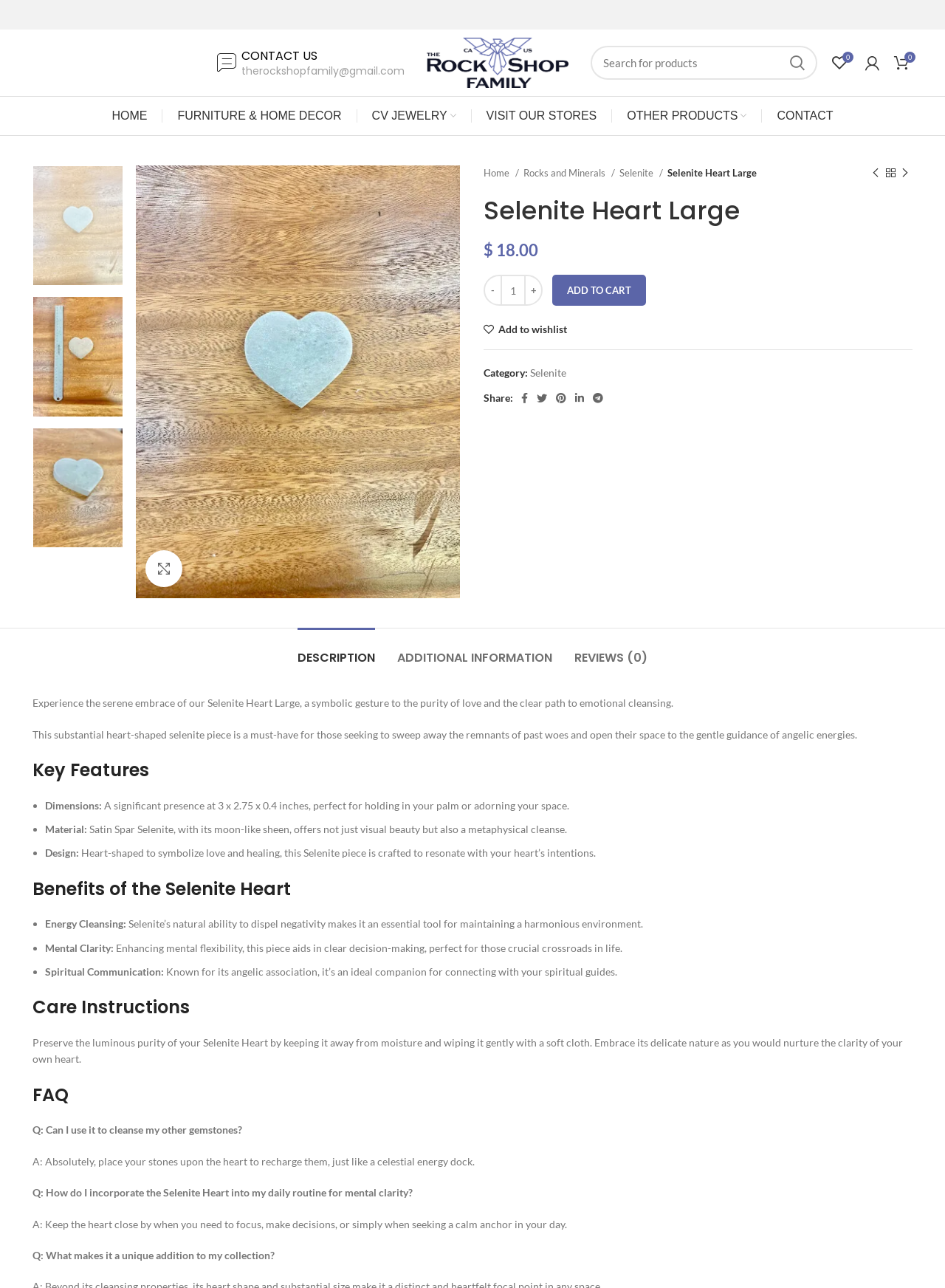Please identify the bounding box coordinates of the element I need to click to follow this instruction: "Share on Facebook".

[0.547, 0.302, 0.563, 0.317]